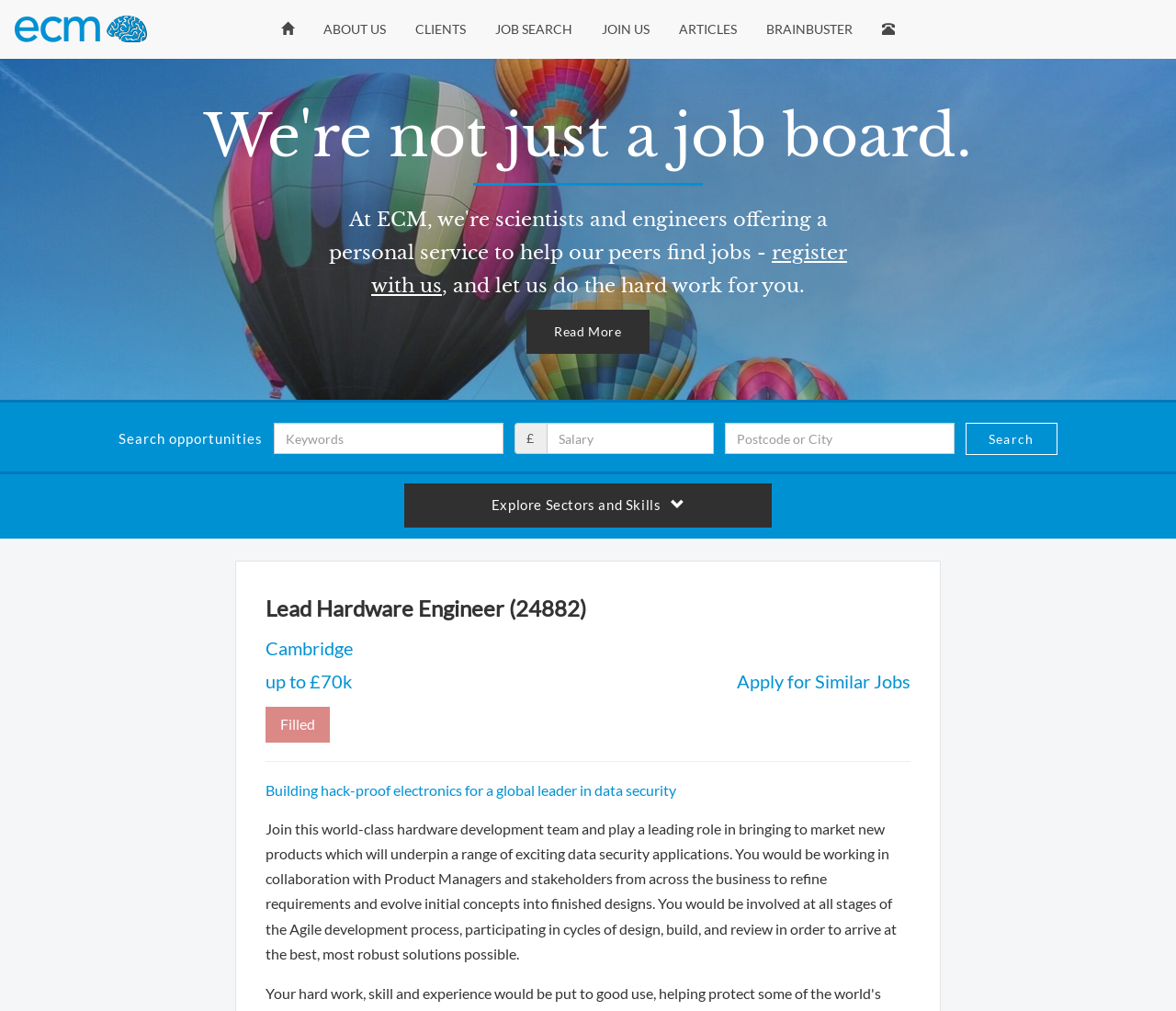Predict the bounding box of the UI element that fits this description: "Read More".

[0.448, 0.307, 0.552, 0.35]